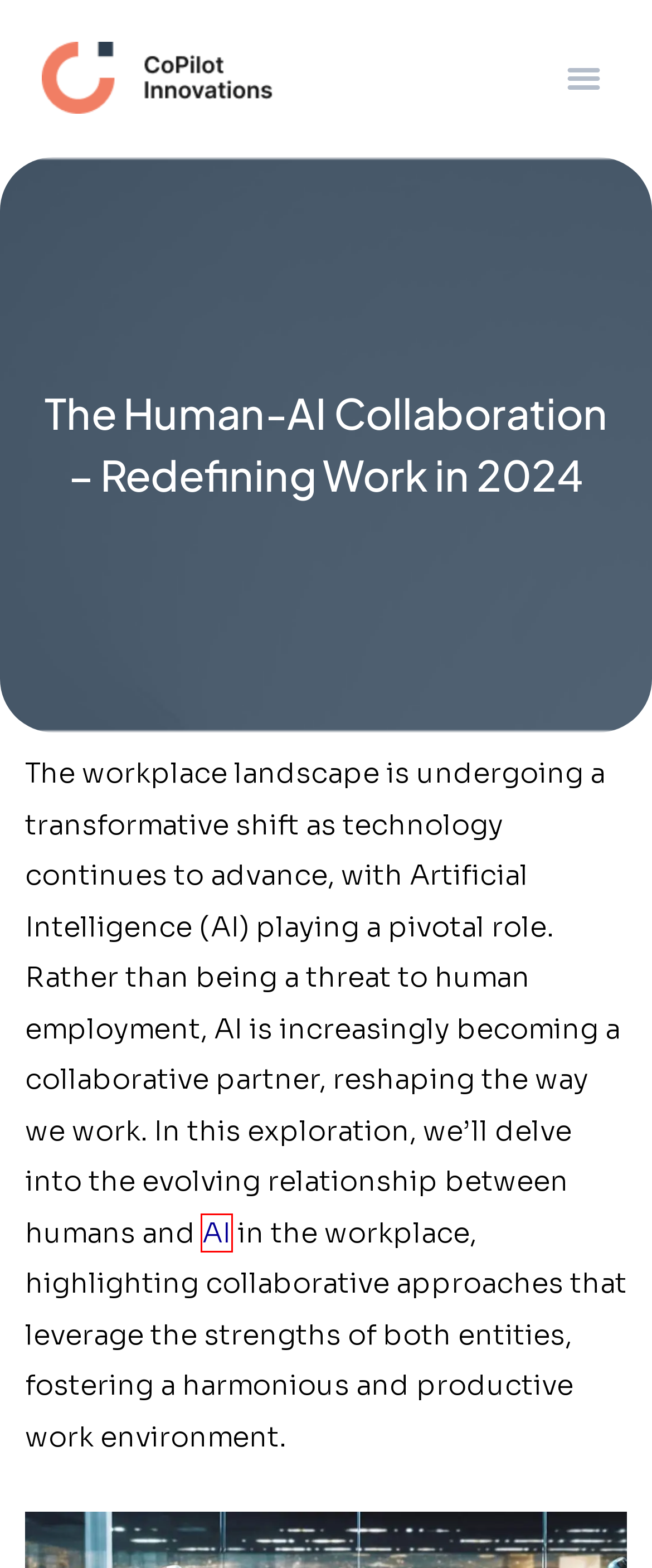Analyze the given webpage screenshot and identify the UI element within the red bounding box. Select the webpage description that best matches what you expect the new webpage to look like after clicking the element. Here are the candidates:
A. Contact Us
B. About Us - CoPilot Innovations
C. AI Use Cases - CoPilot Innovations
D. Transforming Insurance Quoting Process with AI and NPL
E. Blogs
F. services - CoPilot Innovations
G. AI Accelerators - CoPilot Innovations
H. AI Workforce Integration - Navigating the Deployment Wave

C